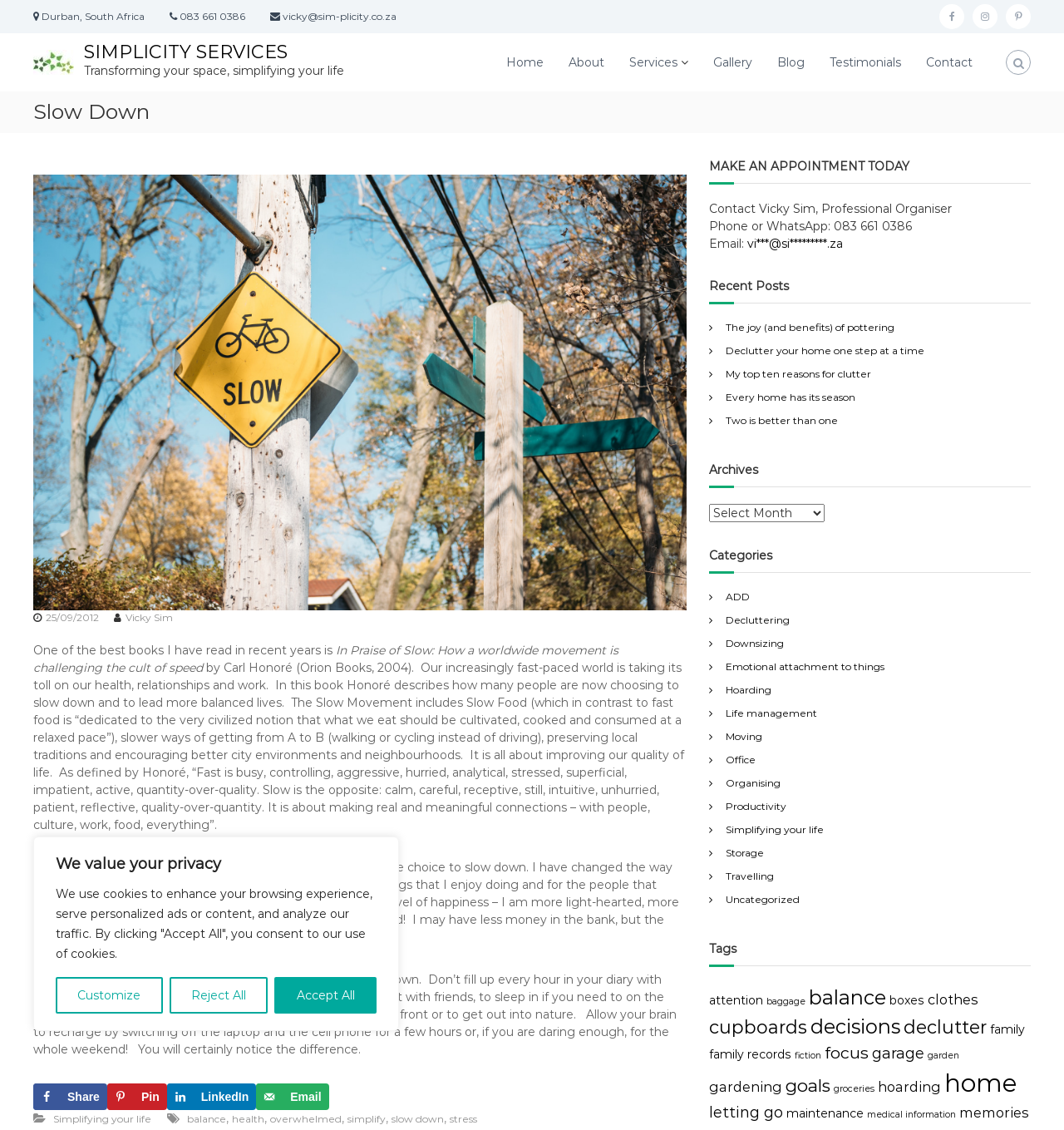Provide the bounding box coordinates of the area you need to click to execute the following instruction: "click the link to buy cannabis seeds".

None